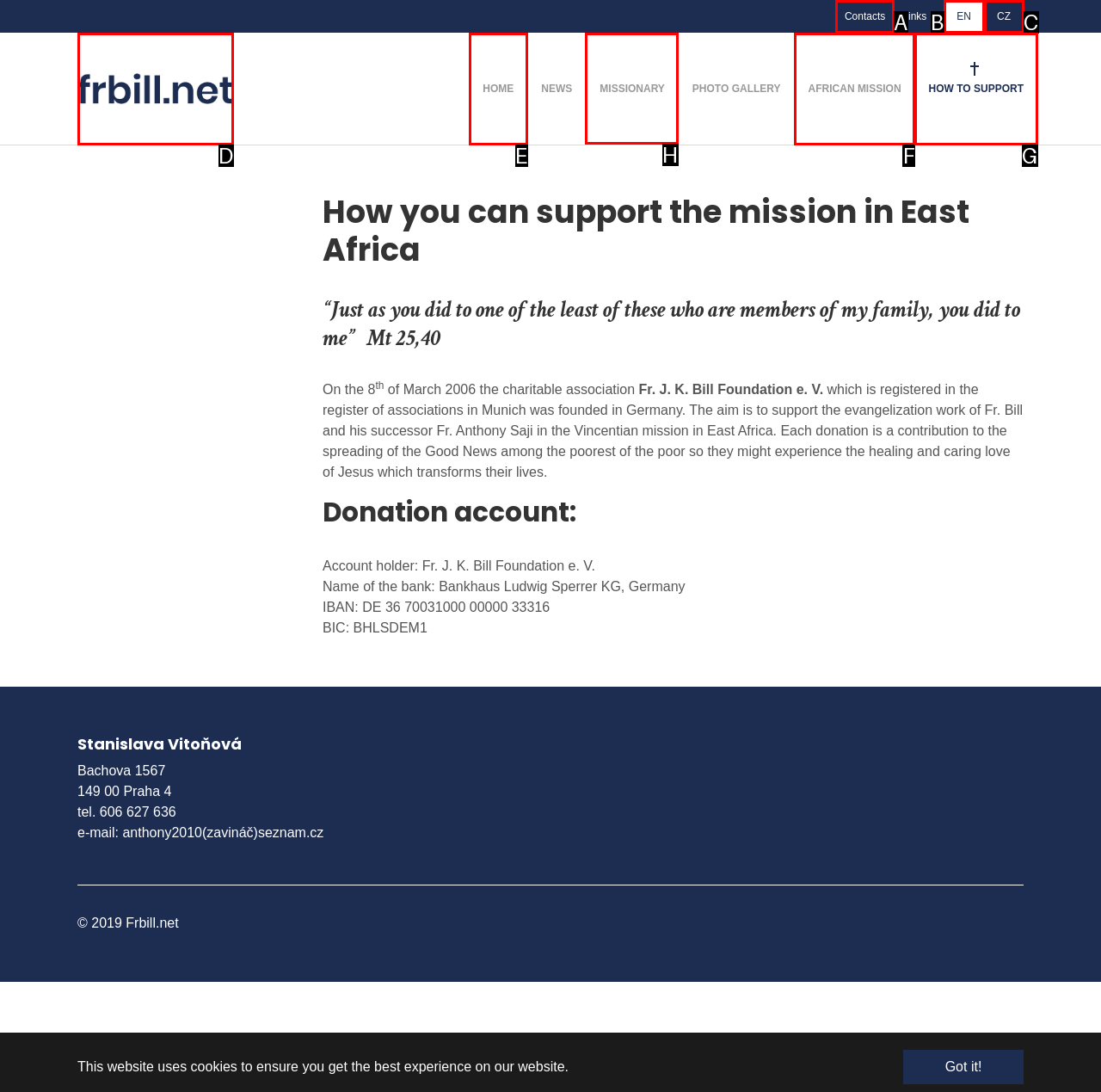Identify the correct letter of the UI element to click for this task: Click the 'MISSIONARY' link
Respond with the letter from the listed options.

H